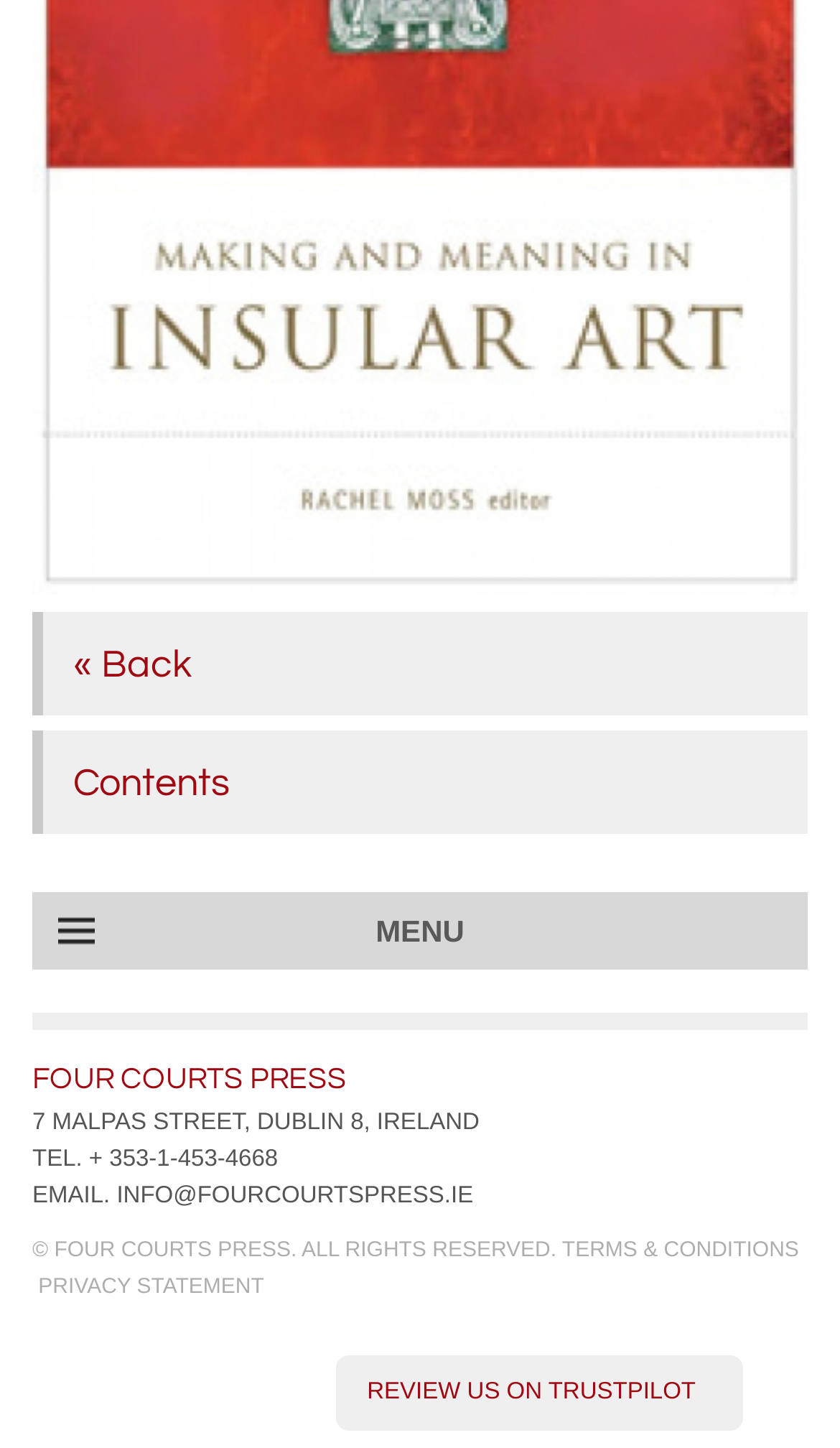Please find the bounding box coordinates of the element that must be clicked to perform the given instruction: "Go back". The coordinates should be four float numbers from 0 to 1, i.e., [left, top, right, bottom].

[0.038, 0.423, 0.962, 0.495]